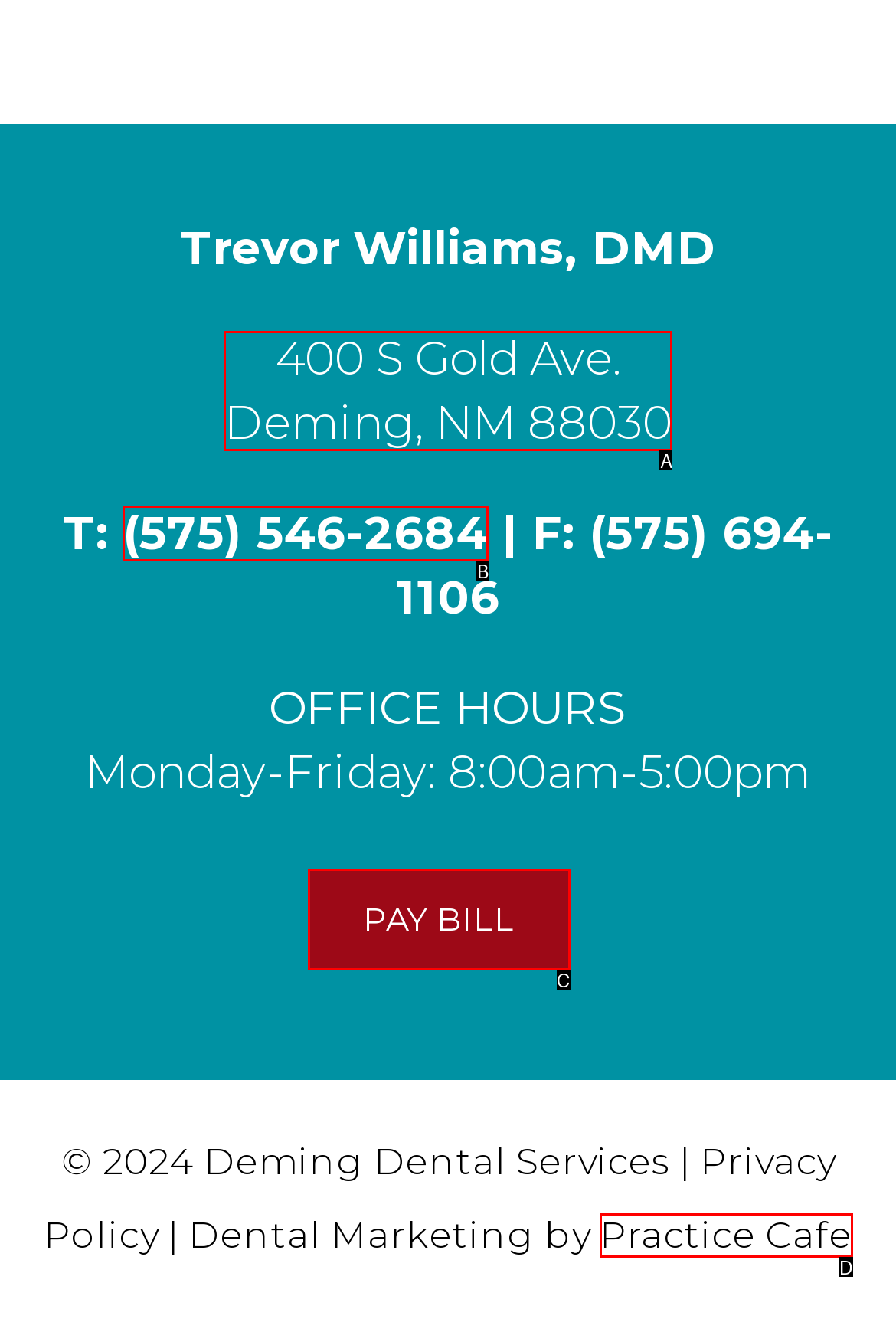From the provided options, pick the HTML element that matches the description: Practice Cafe. Respond with the letter corresponding to your choice.

D